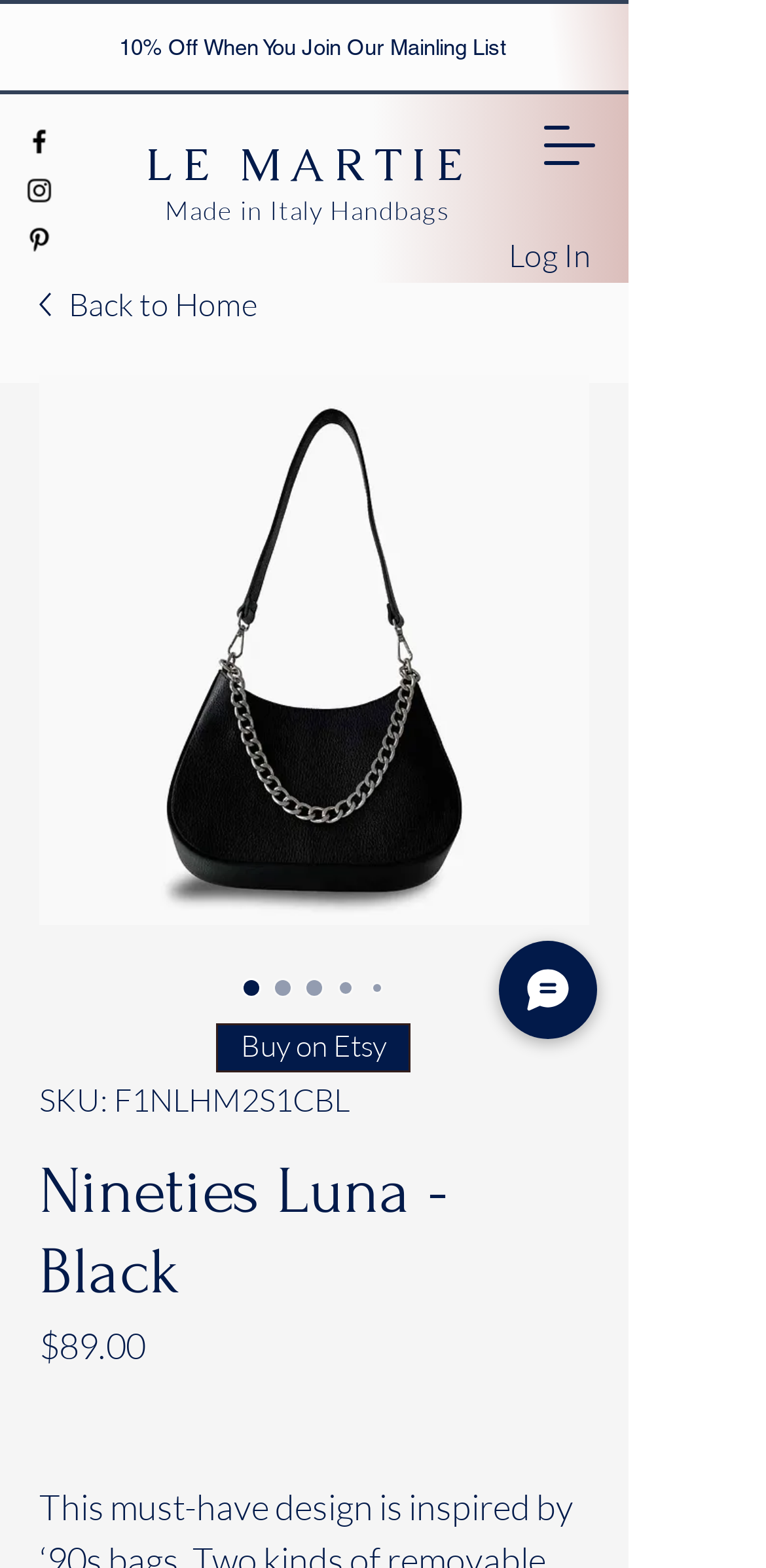Please identify the bounding box coordinates of the area that needs to be clicked to follow this instruction: "Log in to the website".

[0.628, 0.141, 0.808, 0.184]